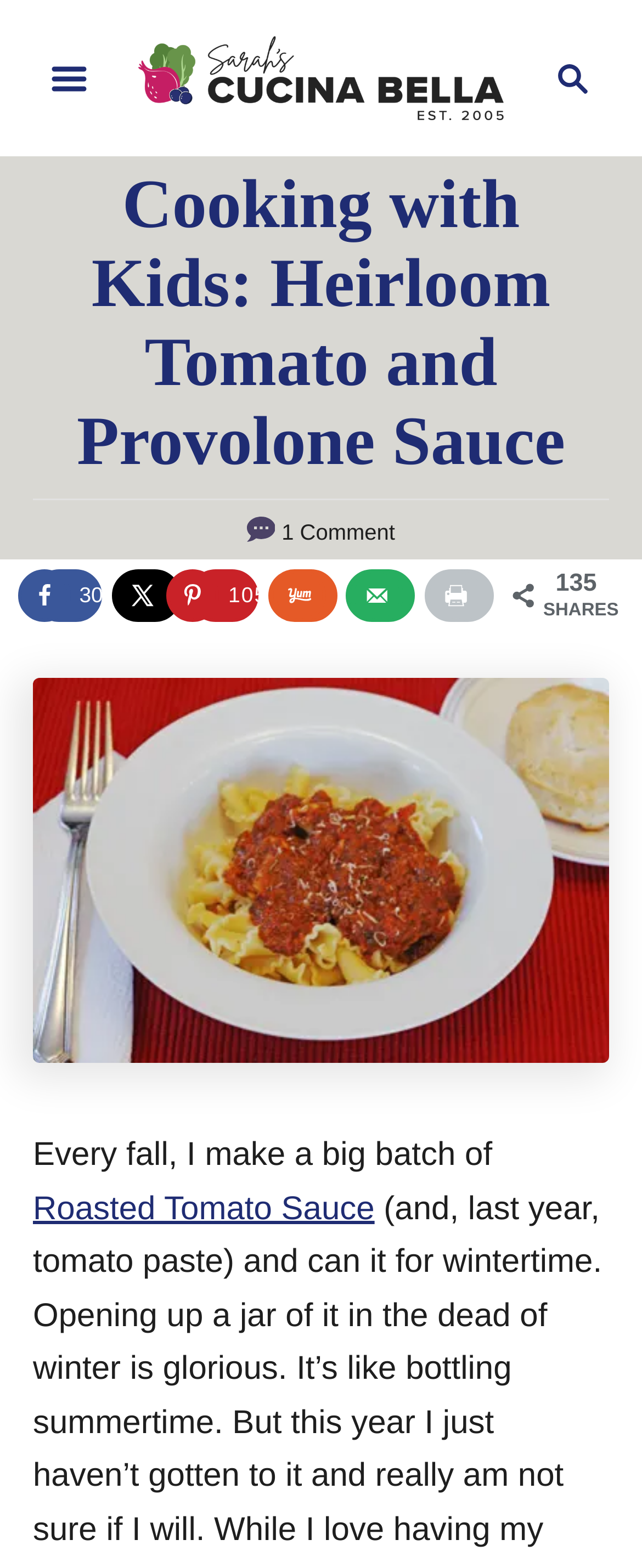Could you find the bounding box coordinates of the clickable area to complete this instruction: "Search for something"?

[0.785, 0.02, 1.0, 0.079]